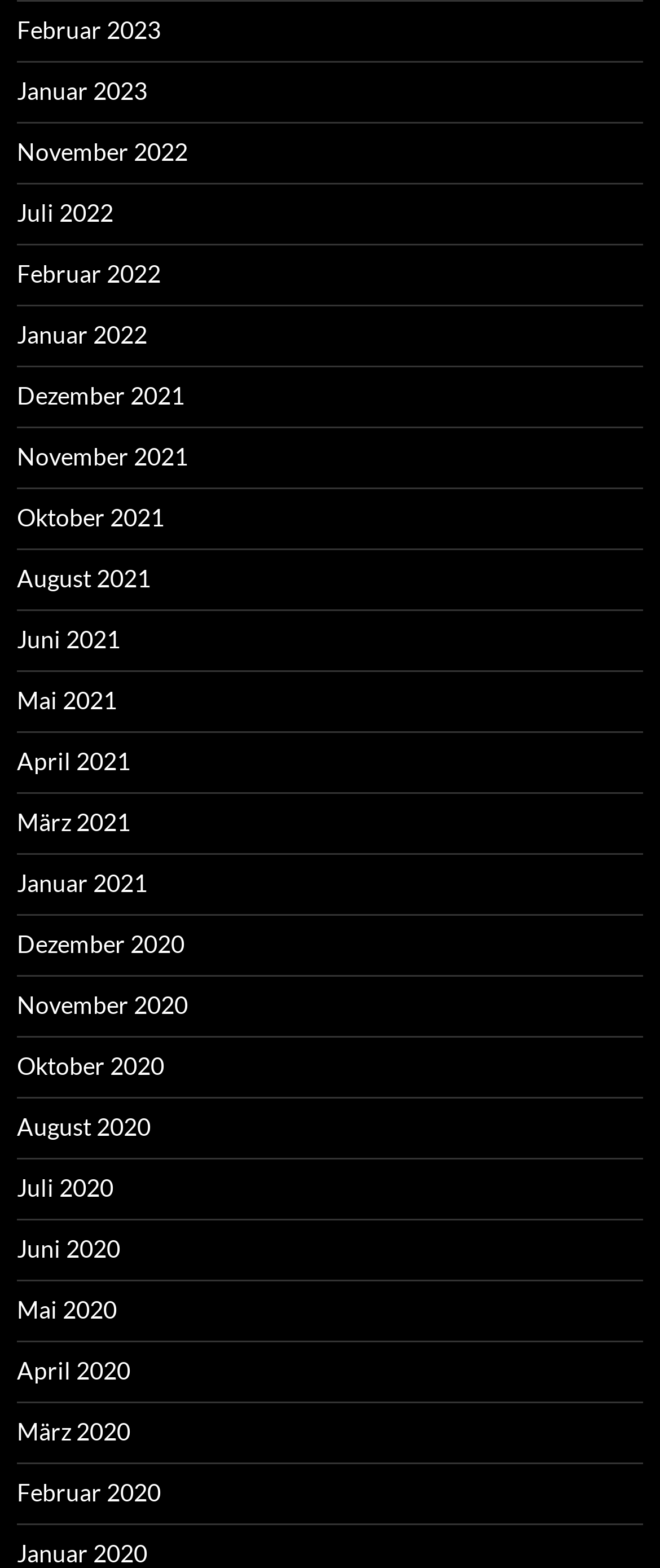What is the earliest month listed?
Look at the image and answer the question using a single word or phrase.

Januar 2020